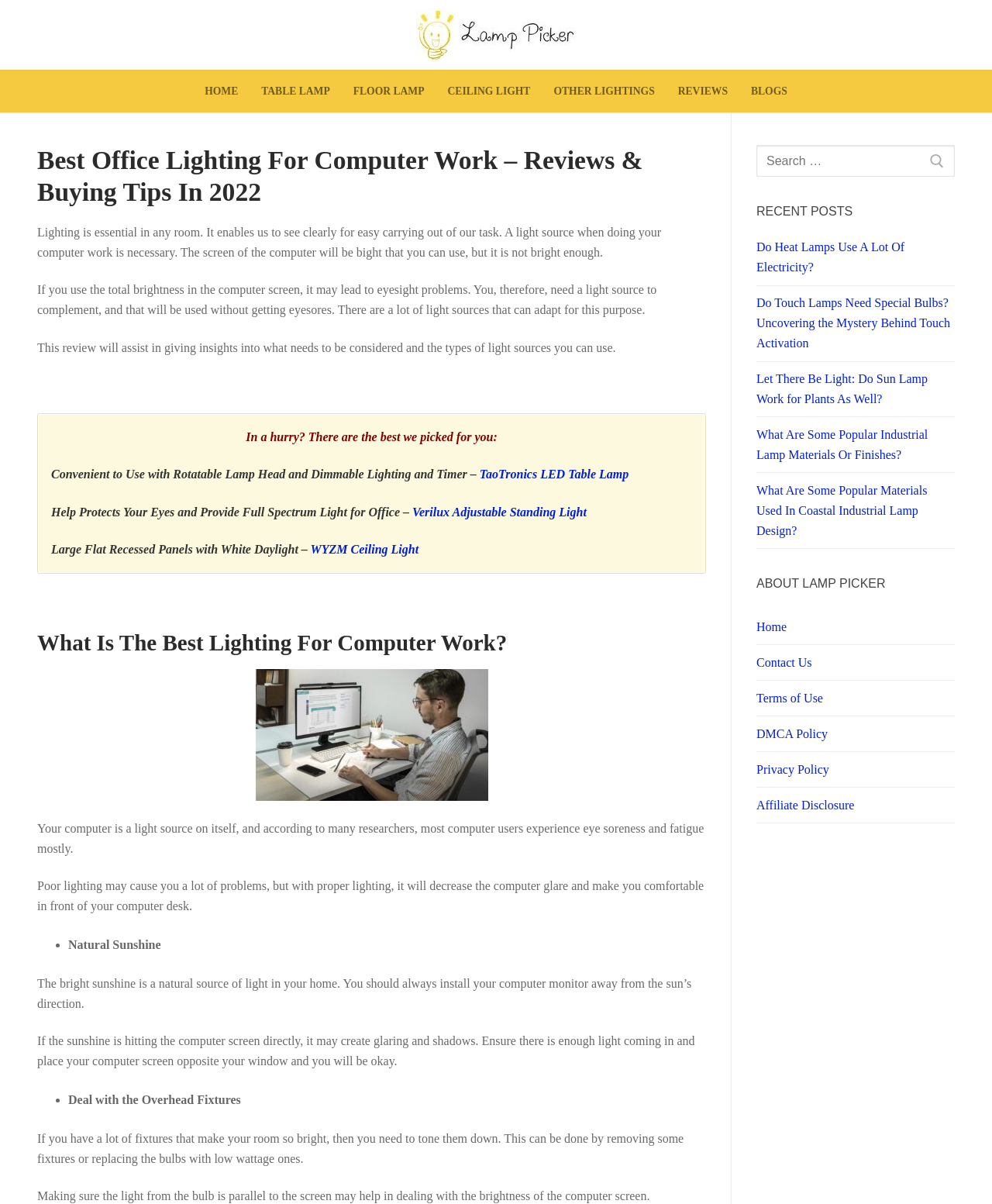Given the element description "Contact Us", identify the bounding box of the corresponding UI element.

[0.762, 0.536, 0.962, 0.565]